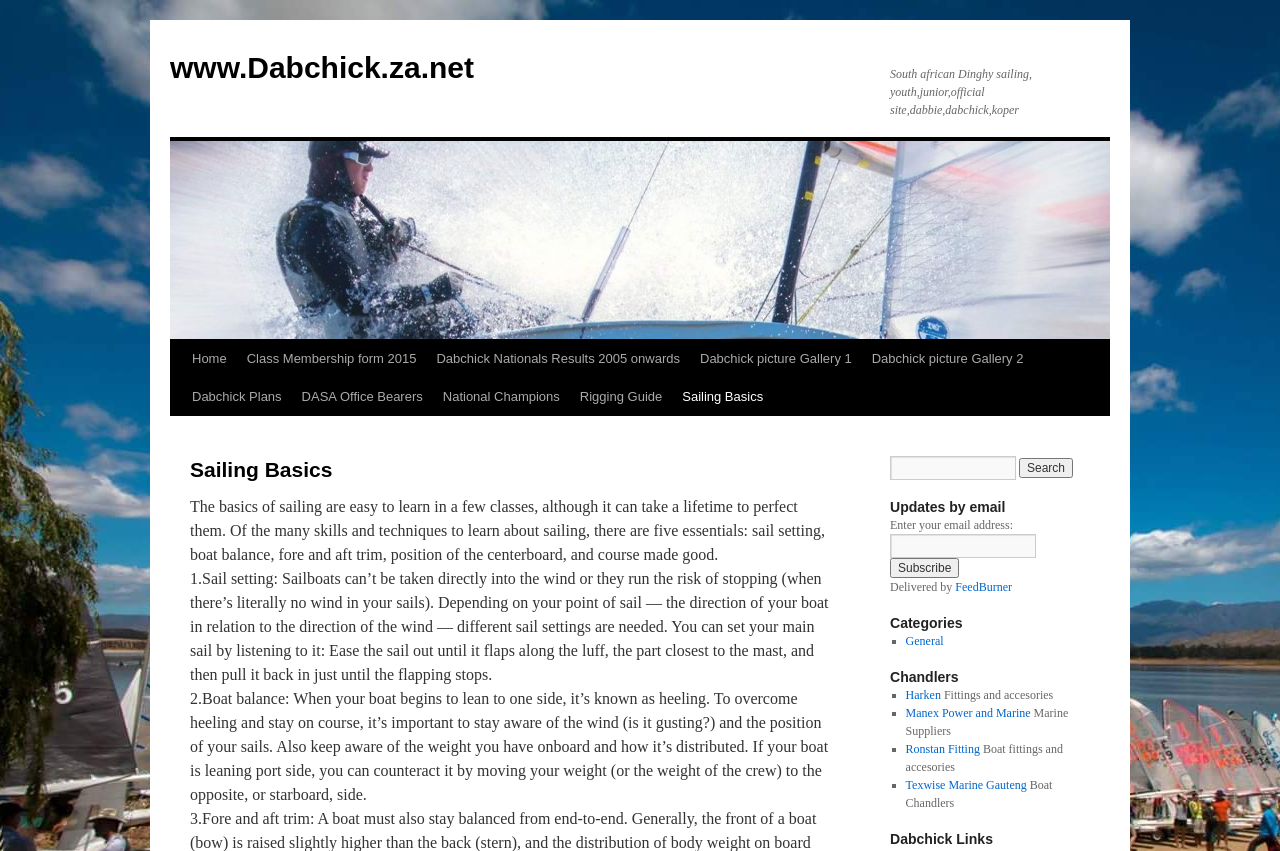Could you find the bounding box coordinates of the clickable area to complete this instruction: "go to home page"?

None